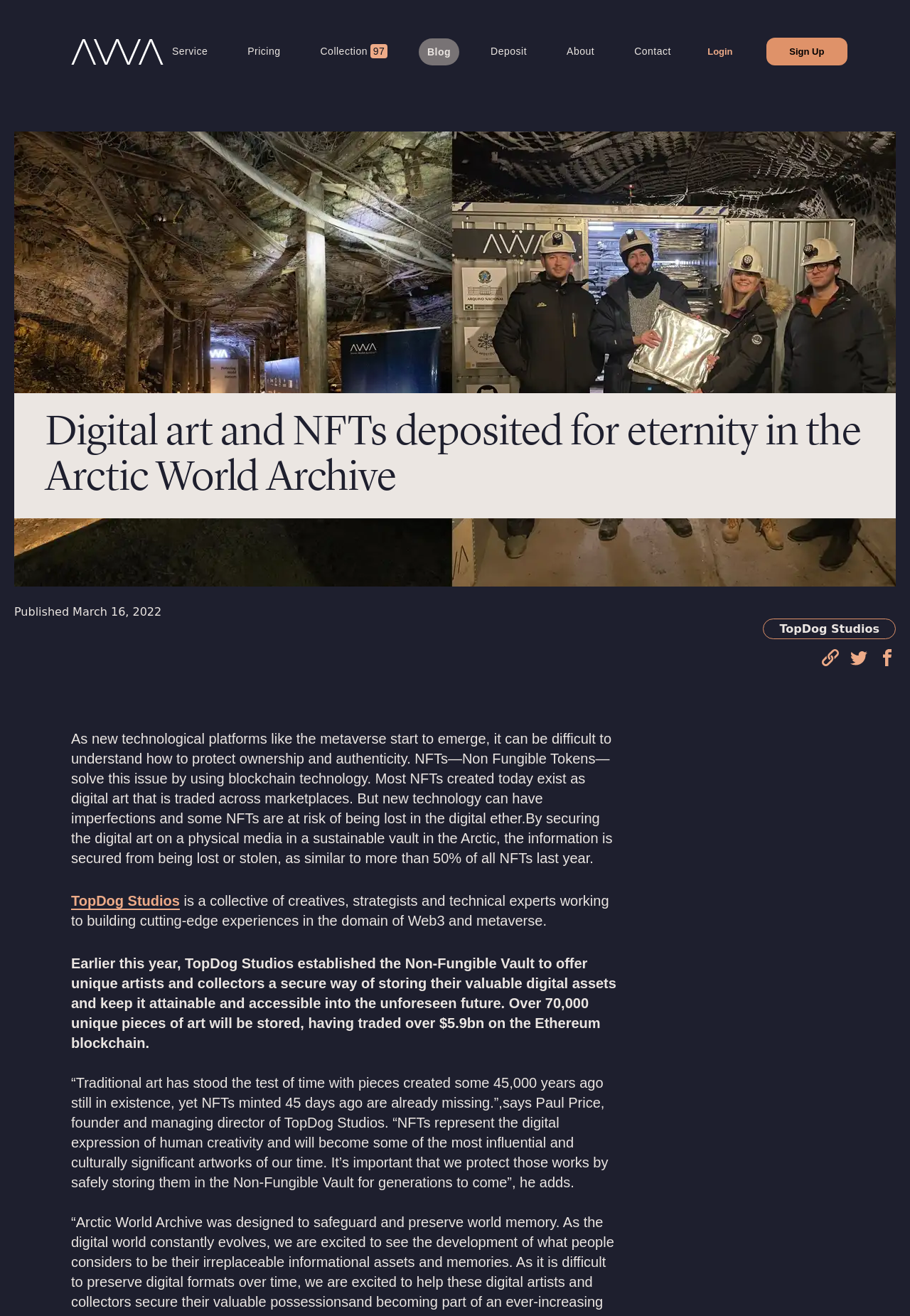Can you find the bounding box coordinates for the element to click on to achieve the instruction: "Learn about the service"?

[0.18, 0.027, 0.238, 0.051]